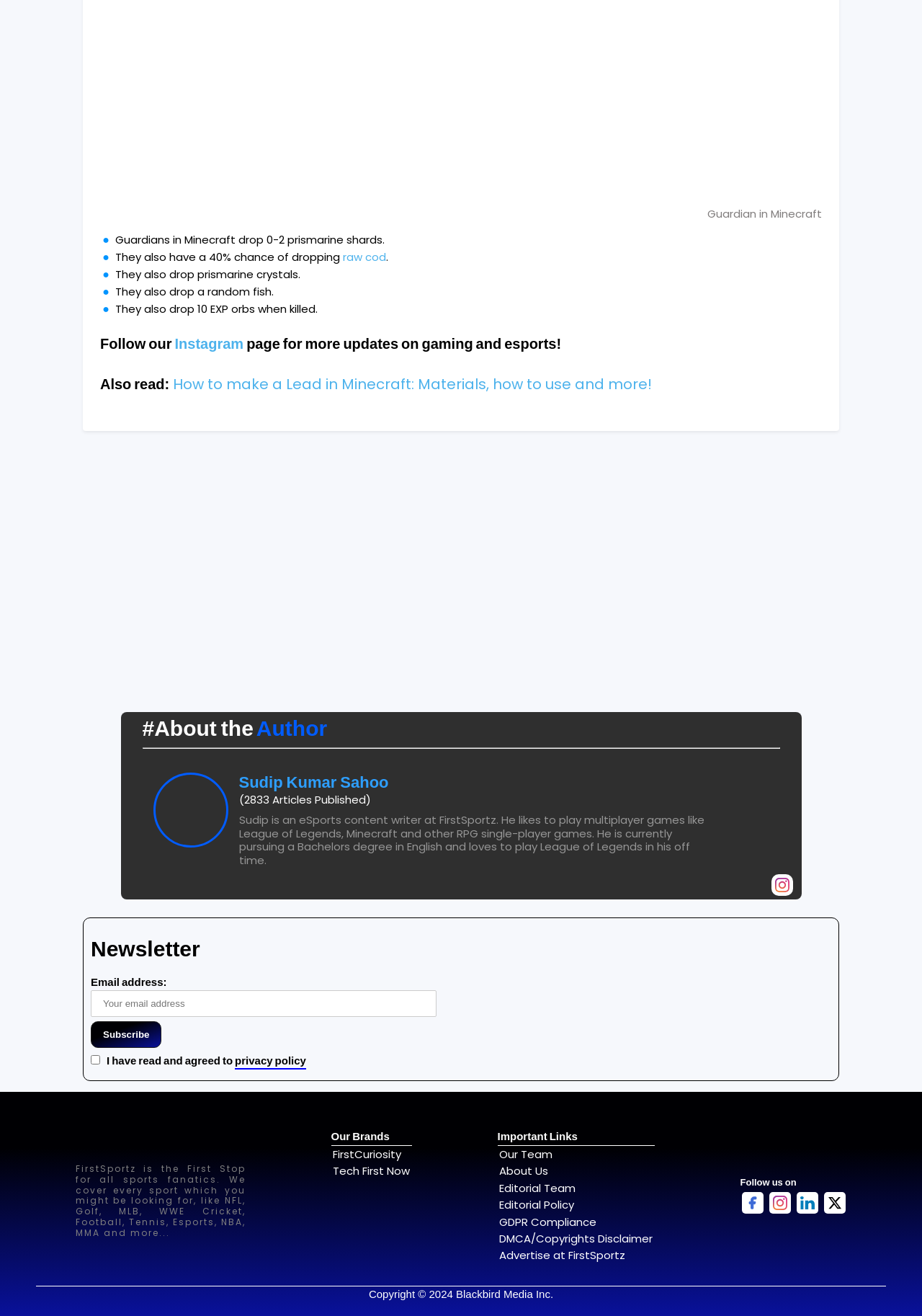Using the elements shown in the image, answer the question comprehensively: What is the name of the website?

The website's name, FirstSportz, is mentioned in the footer section, which provides a brief description of the website and its coverage of various sports.